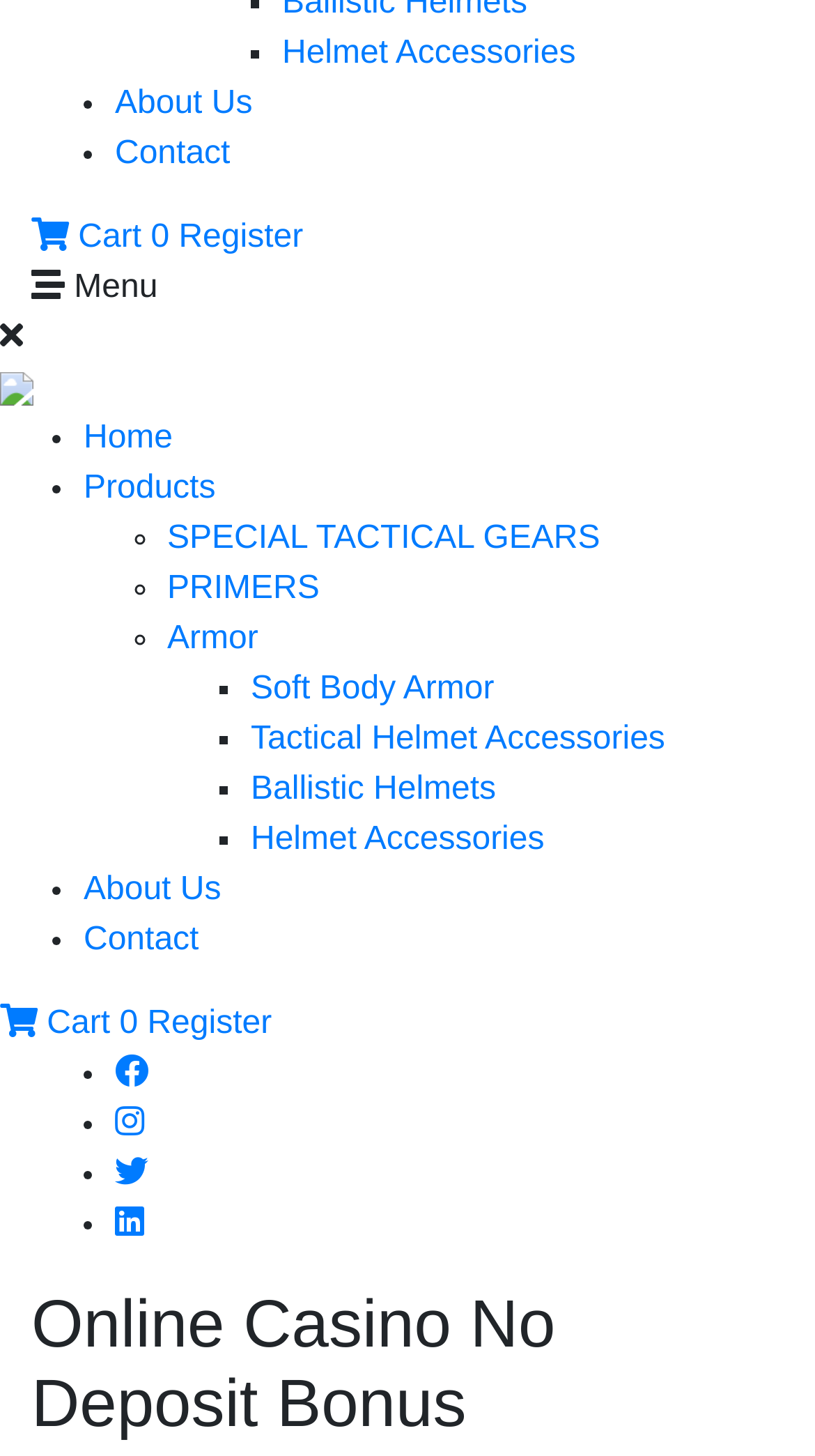Given the element description Register, specify the bounding box coordinates of the corresponding UI element in the format (top-left x, top-left y, bottom-right x, bottom-right y). All values must be between 0 and 1.

[0.219, 0.151, 0.372, 0.175]